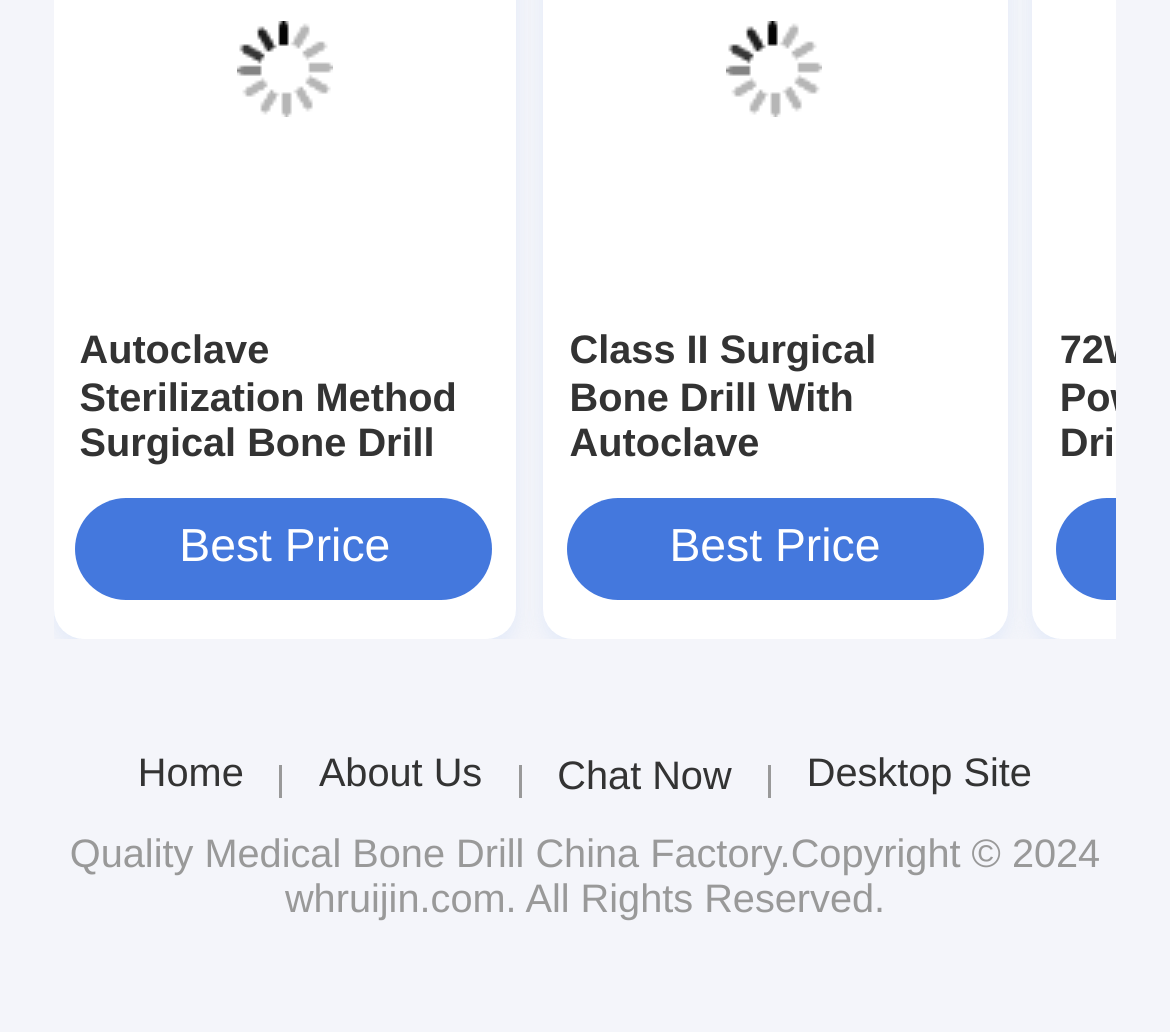Provide the bounding box coordinates for the area that should be clicked to complete the instruction: "Learn about Medical Bone Drill".

[0.175, 0.805, 0.448, 0.848]